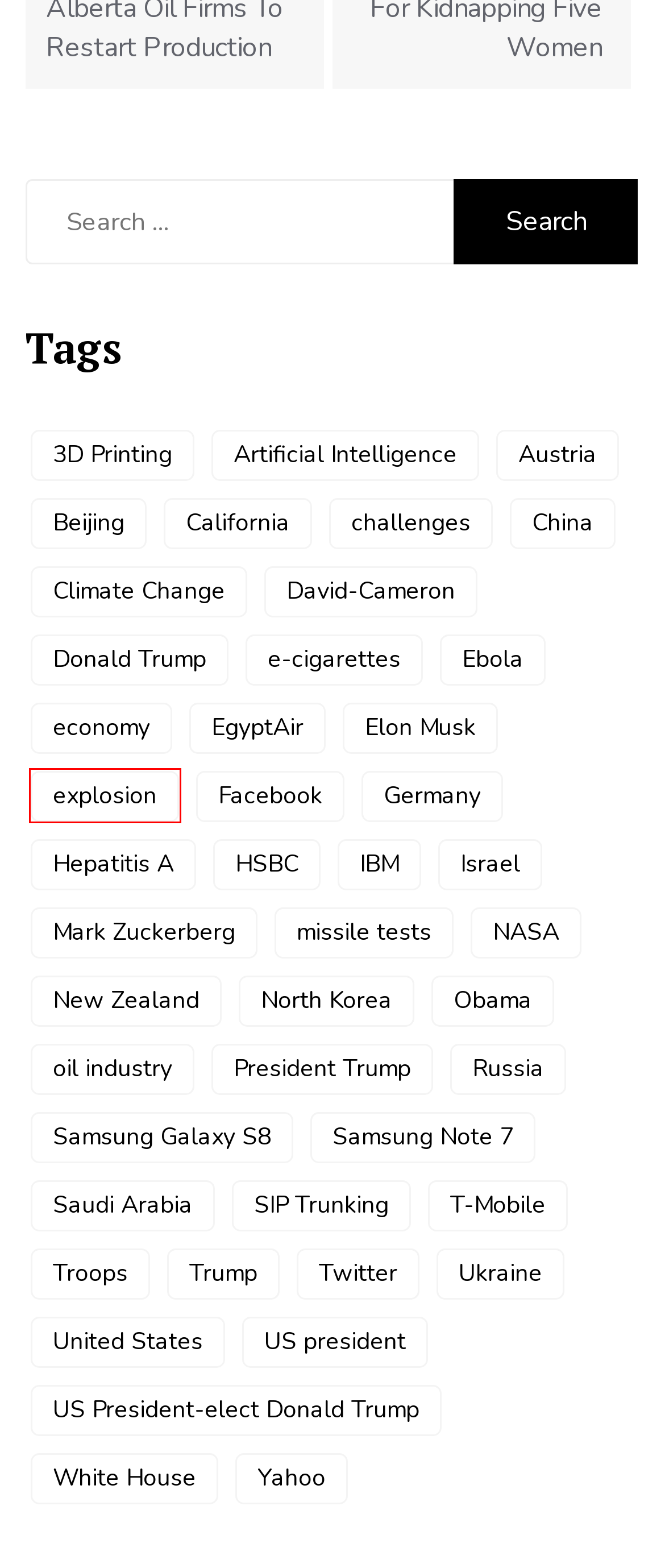Examine the screenshot of a webpage with a red bounding box around an element. Then, select the webpage description that best represents the new page after clicking the highlighted element. Here are the descriptions:
A. Hepatitis A Archives - AmiraNews
B. New Zealand Archives - AmiraNews
C. Ebola Archives - AmiraNews
D. economy Archives - AmiraNews
E. Saudi Arabia Archives - AmiraNews
F. e-cigarettes Archives - AmiraNews
G. explosion Archives - AmiraNews
H. 3D Printing Archives - AmiraNews

G